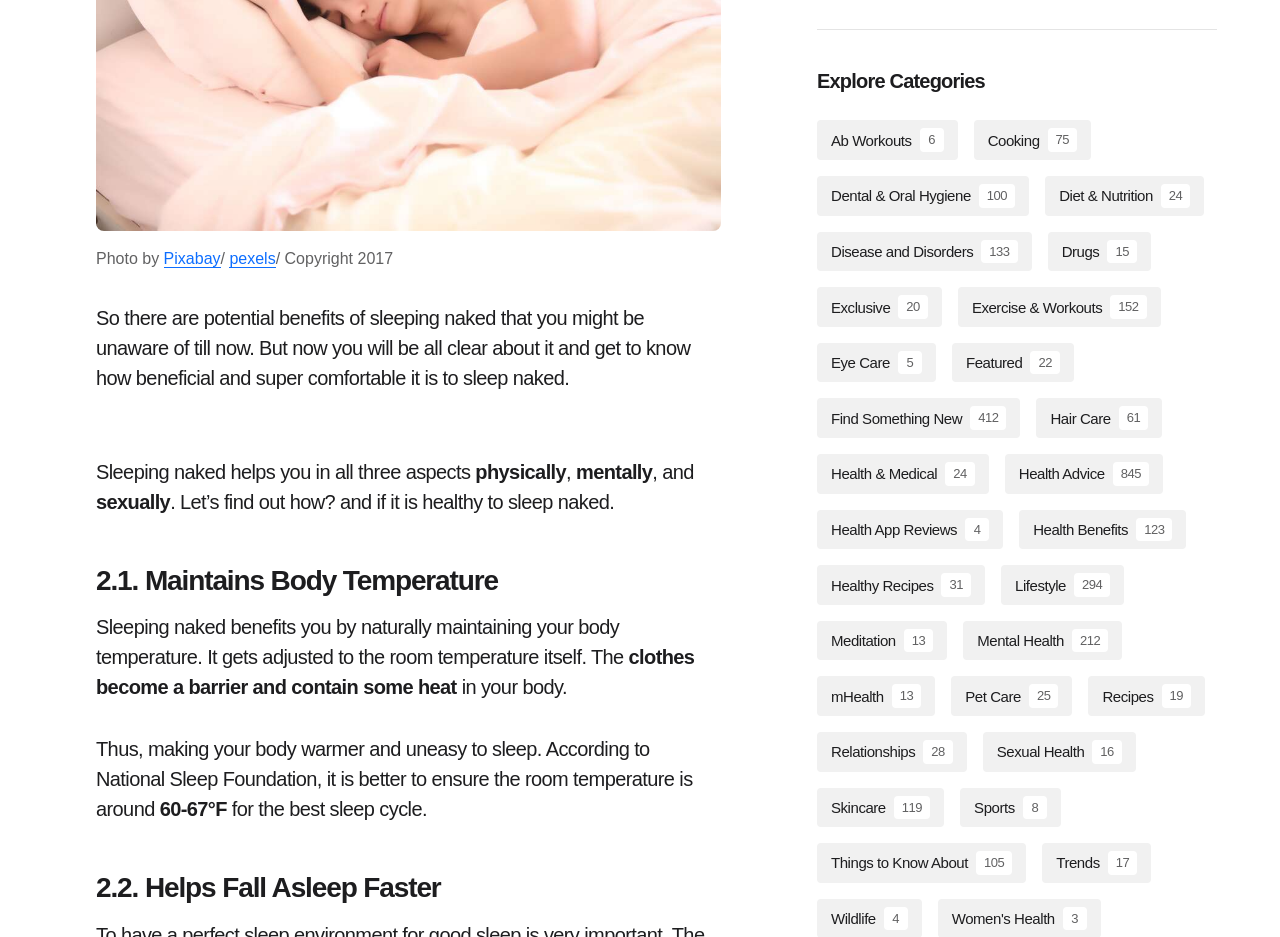Please find the bounding box coordinates of the element's region to be clicked to carry out this instruction: "Click on the link 'Pixabay'".

[0.128, 0.267, 0.172, 0.286]